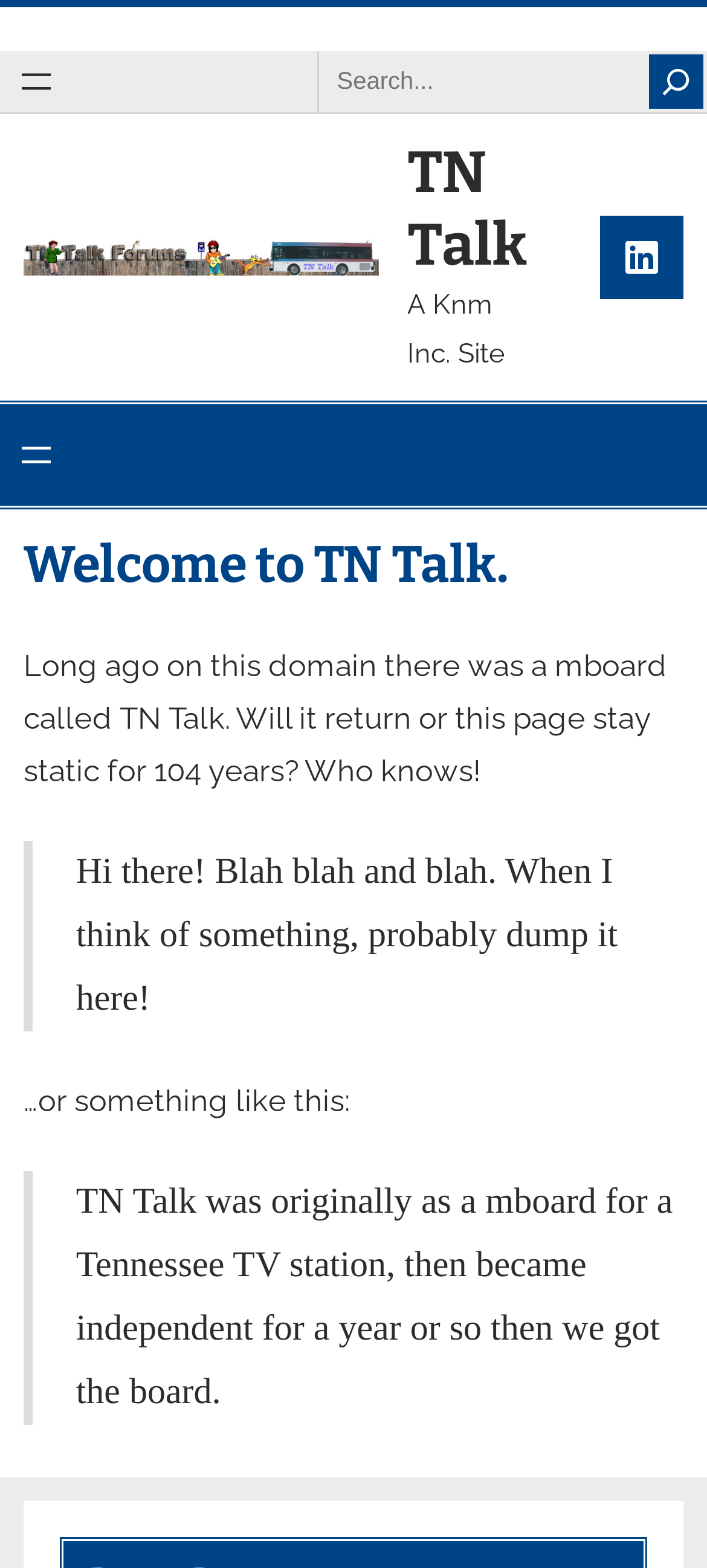What is the purpose of the button with the text 'Open menu'?
Give a one-word or short-phrase answer derived from the screenshot.

To open a dialog